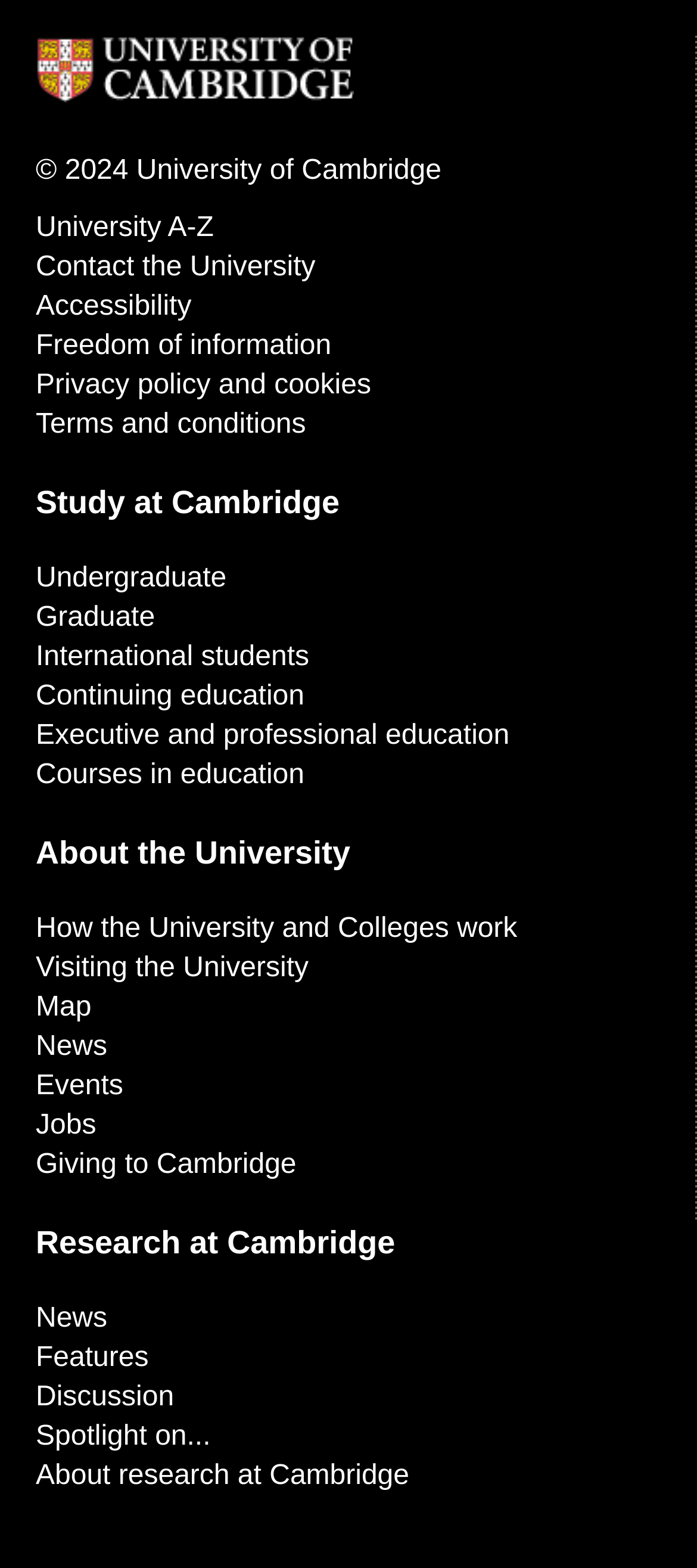Please identify the bounding box coordinates of the region to click in order to complete the given instruction: "Click University A-Z". The coordinates should be four float numbers between 0 and 1, i.e., [left, top, right, bottom].

[0.051, 0.136, 0.307, 0.155]